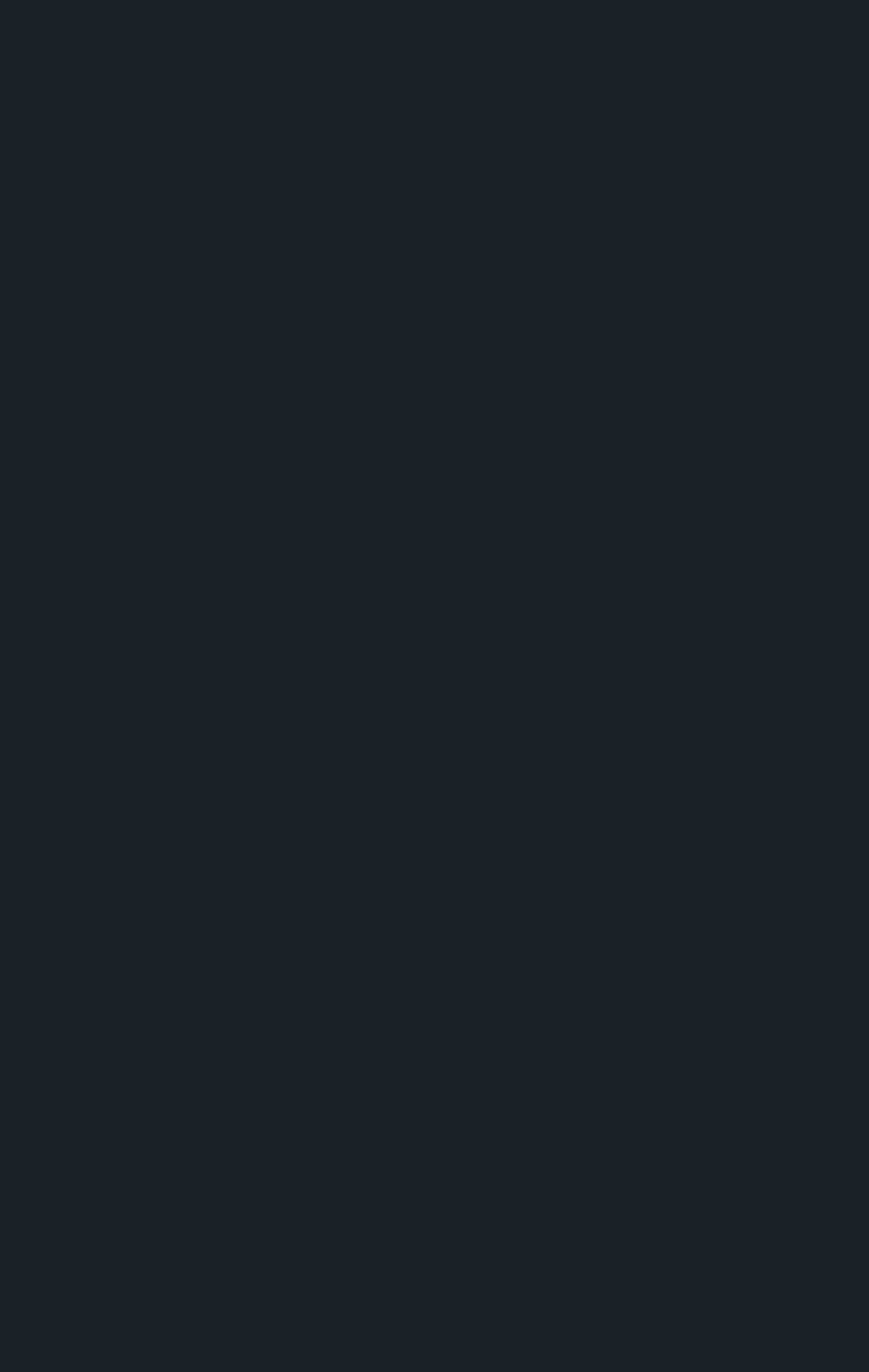Please give a concise answer to this question using a single word or phrase: 
What is the first link on the top left?

Home